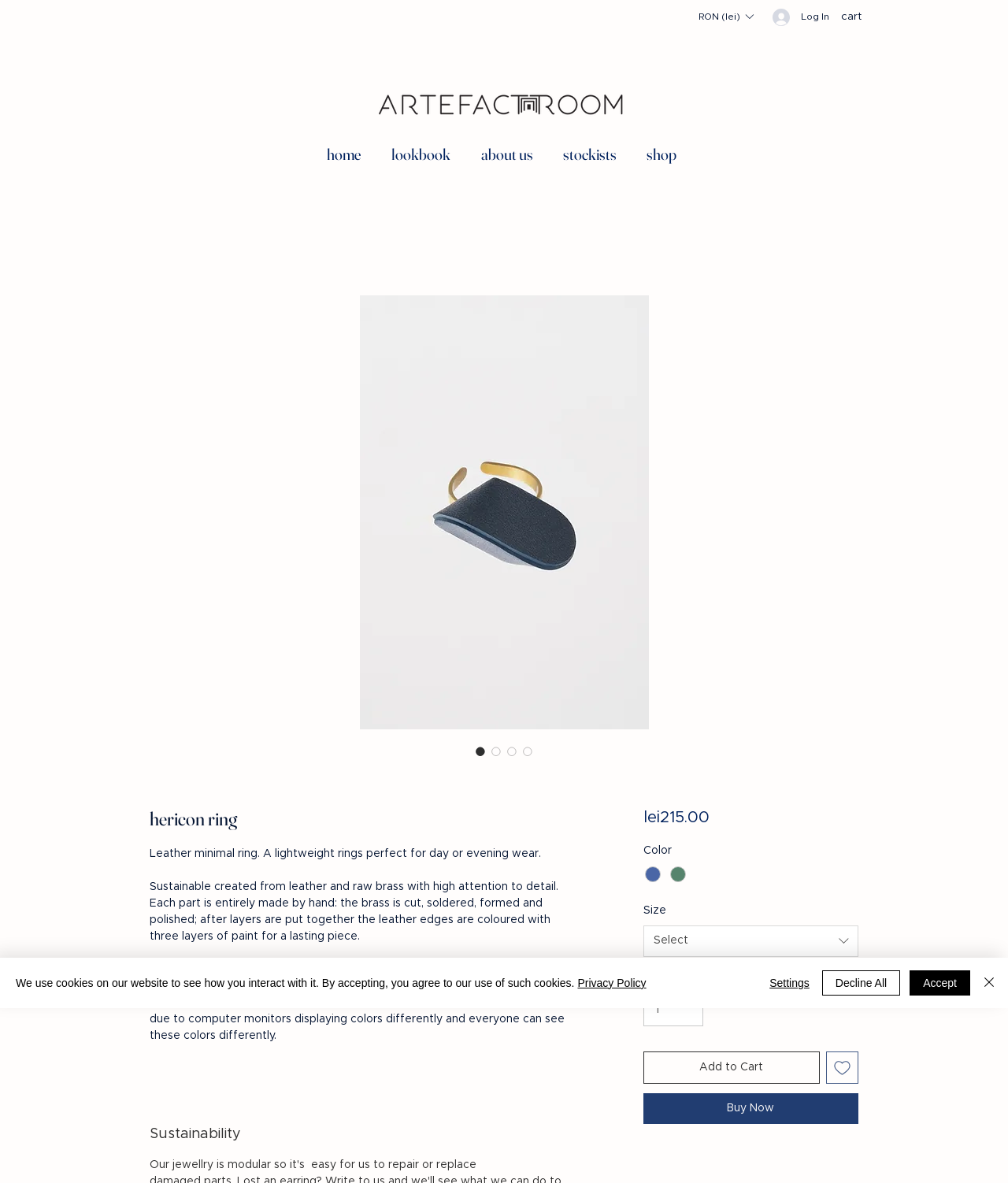Give a concise answer of one word or phrase to the question: 
What is the material of the ring?

Leather and raw brass